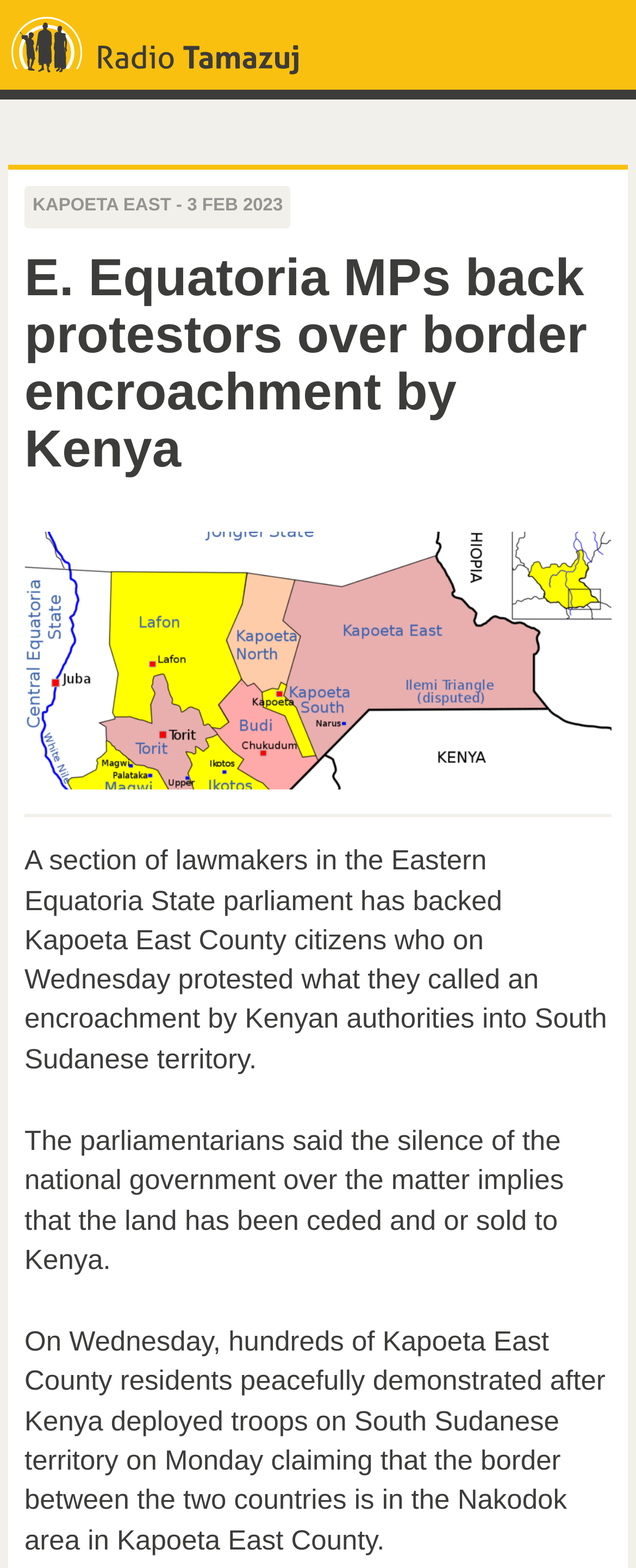What is the reaction of the national government?
Please provide a detailed answer to the question.

I found the reaction of the national government by reading the static text element that mentions the parliamentarians' statement, which says that 'the silence of the national government over the matter implies that the land has been ceded and or sold to Kenya'.